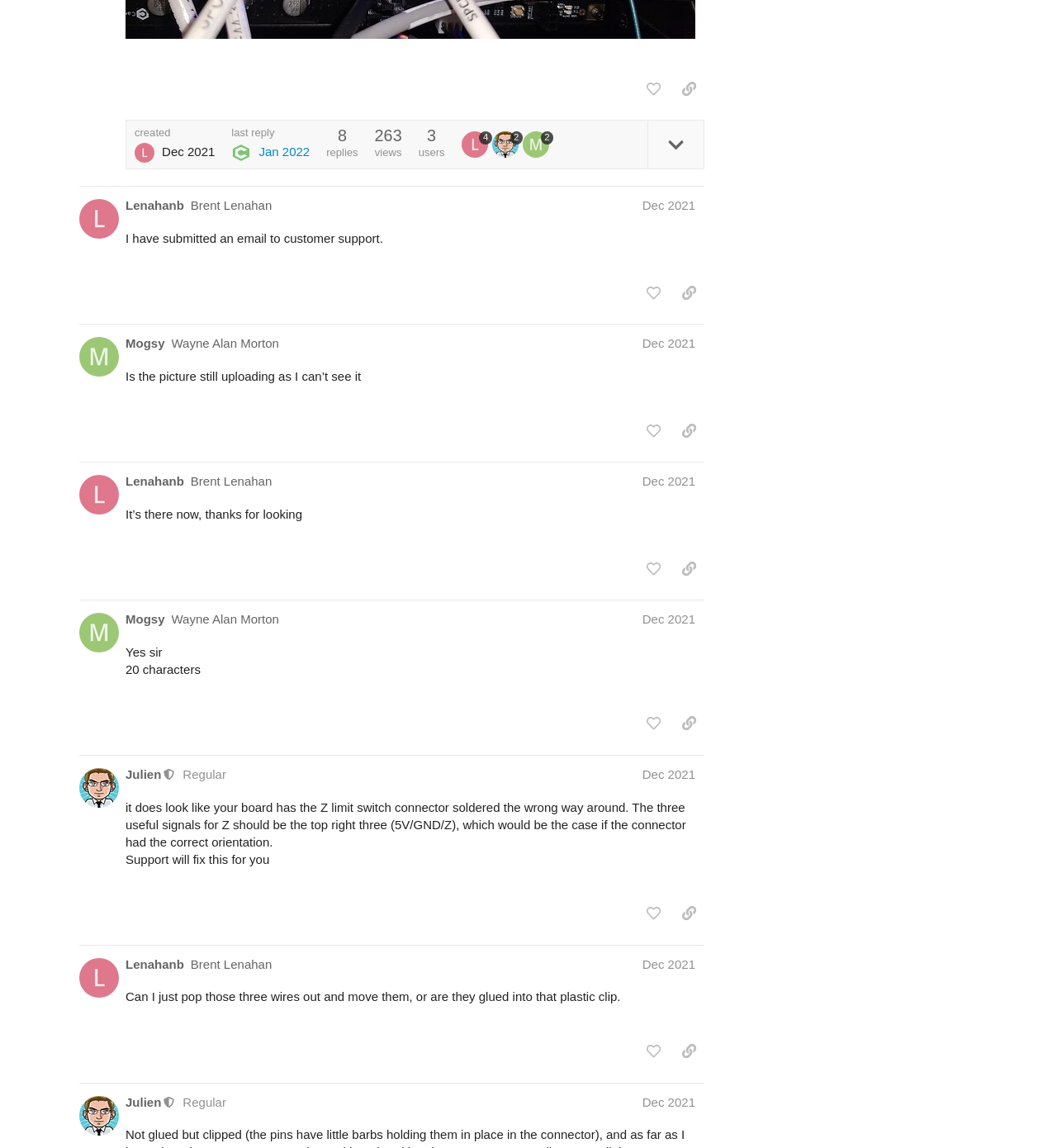Using the description "Dec 2021", predict the bounding box of the relevant HTML element.

[0.608, 0.413, 0.658, 0.425]